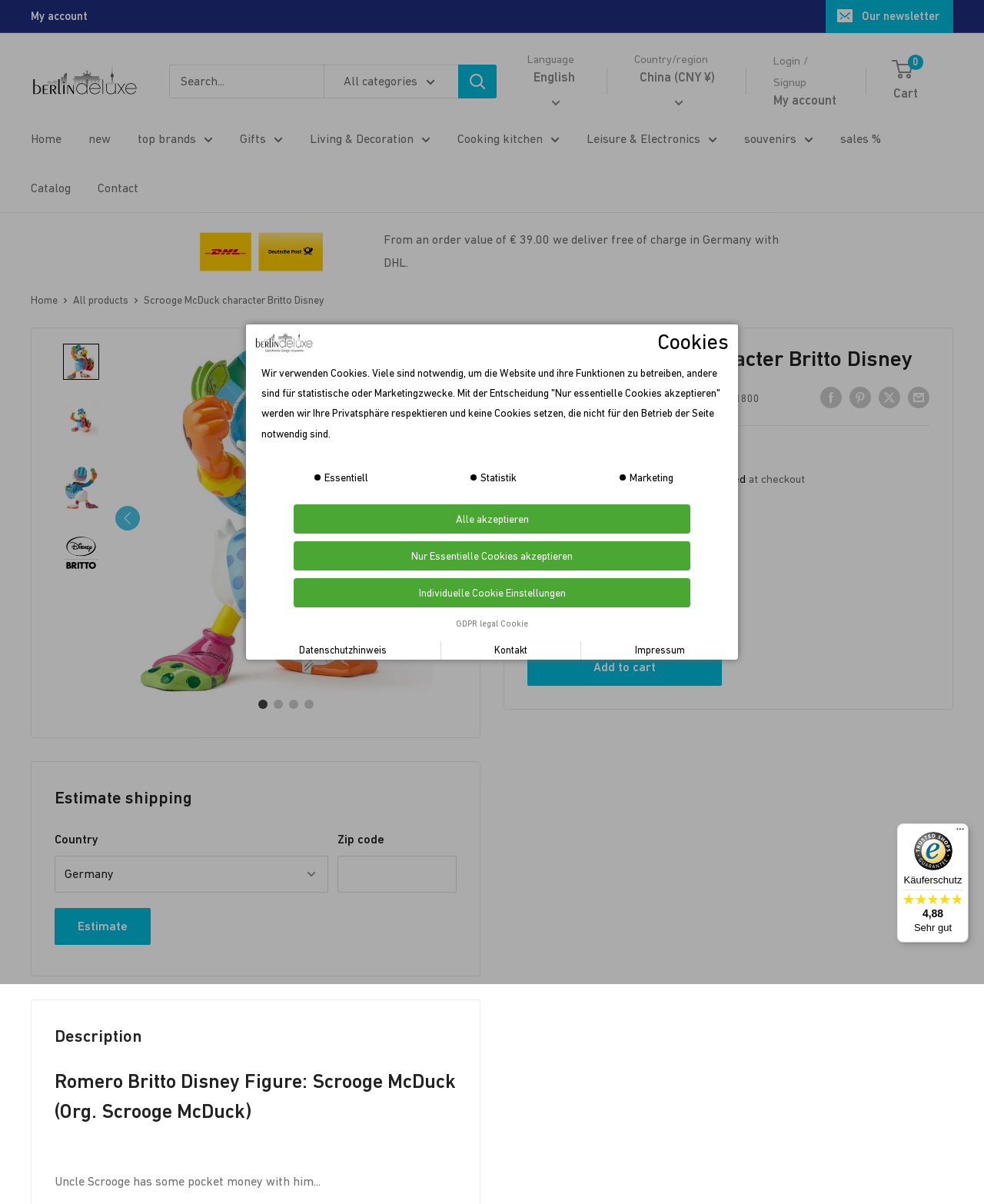Identify the bounding box coordinates of the clickable region necessary to fulfill the following instruction: "Add to cart". The bounding box coordinates should be four float numbers between 0 and 1, i.e., [left, top, right, bottom].

[0.536, 0.539, 0.733, 0.57]